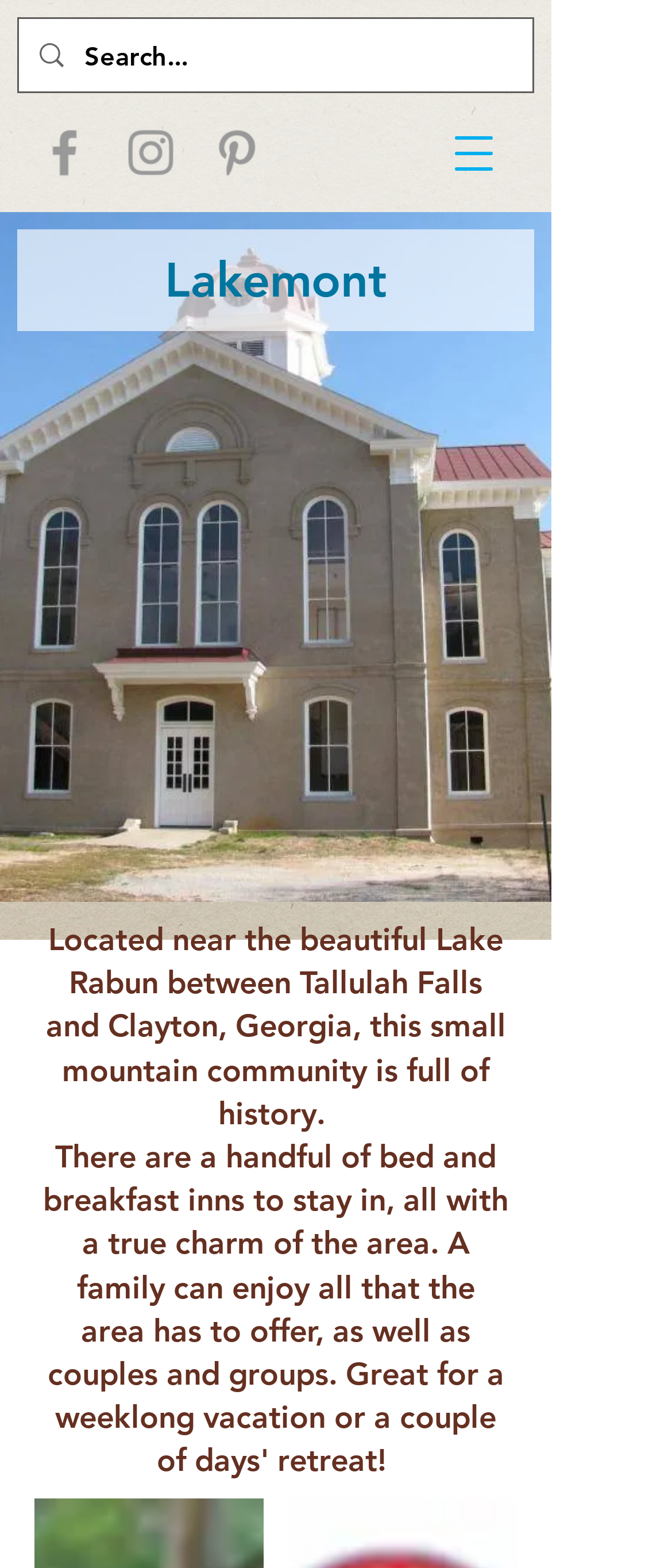Using the provided description: "alt="Photo of The Blogulator"", find the bounding box coordinates of the corresponding UI element. The output should be four float numbers between 0 and 1, in the format [left, top, right, bottom].

None